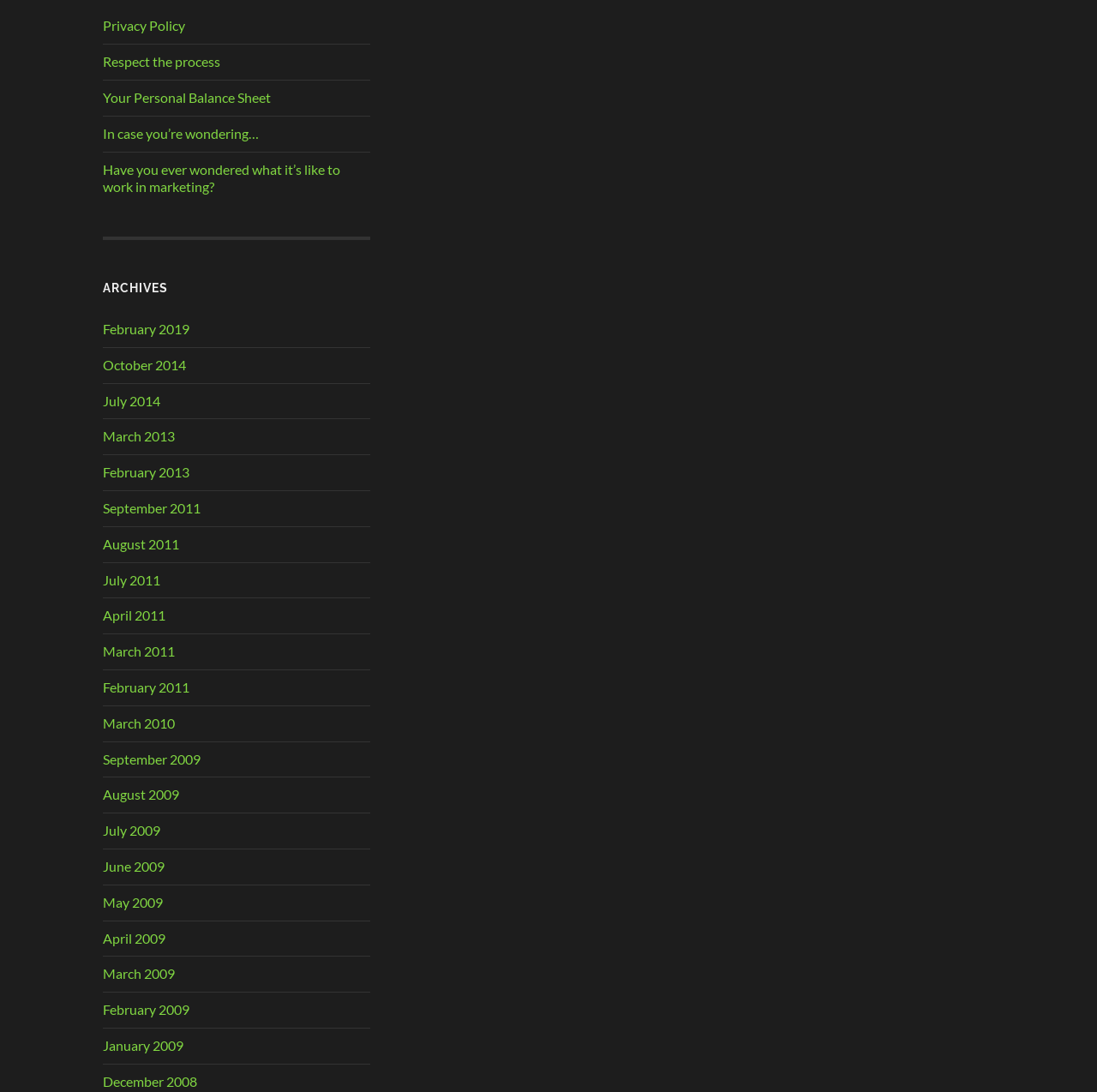Please find the bounding box coordinates (top-left x, top-left y, bottom-right x, bottom-right y) in the screenshot for the UI element described as follows: In case you’re wondering…

[0.094, 0.114, 0.338, 0.131]